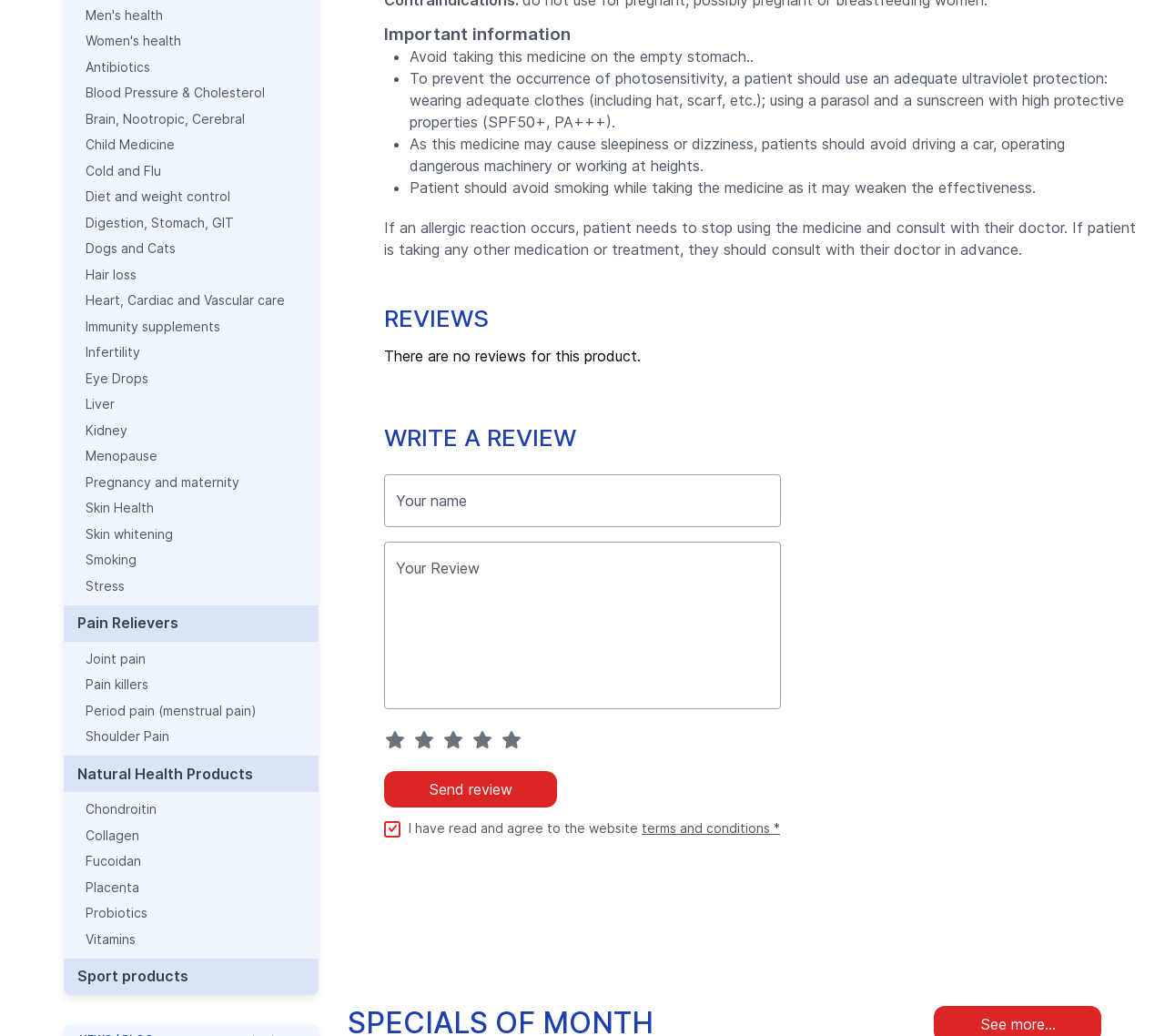Using the description: "Placenta", determine the UI element's bounding box coordinates. Ensure the coordinates are in the format of four float numbers between 0 and 1, i.e., [left, top, right, bottom].

[0.073, 0.849, 0.255, 0.863]